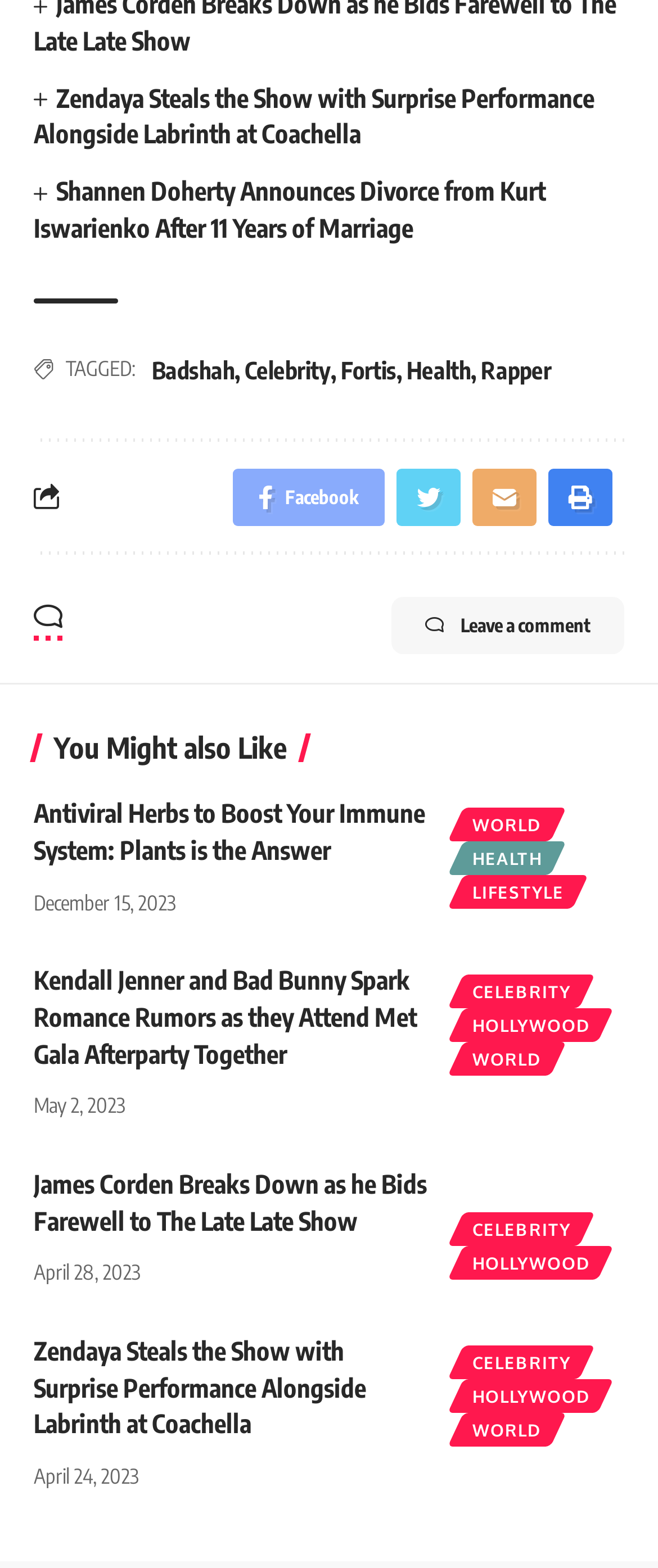Using the description: "Print", determine the UI element's bounding box coordinates. Ensure the coordinates are in the format of four float numbers between 0 and 1, i.e., [left, top, right, bottom].

[0.833, 0.298, 0.931, 0.335]